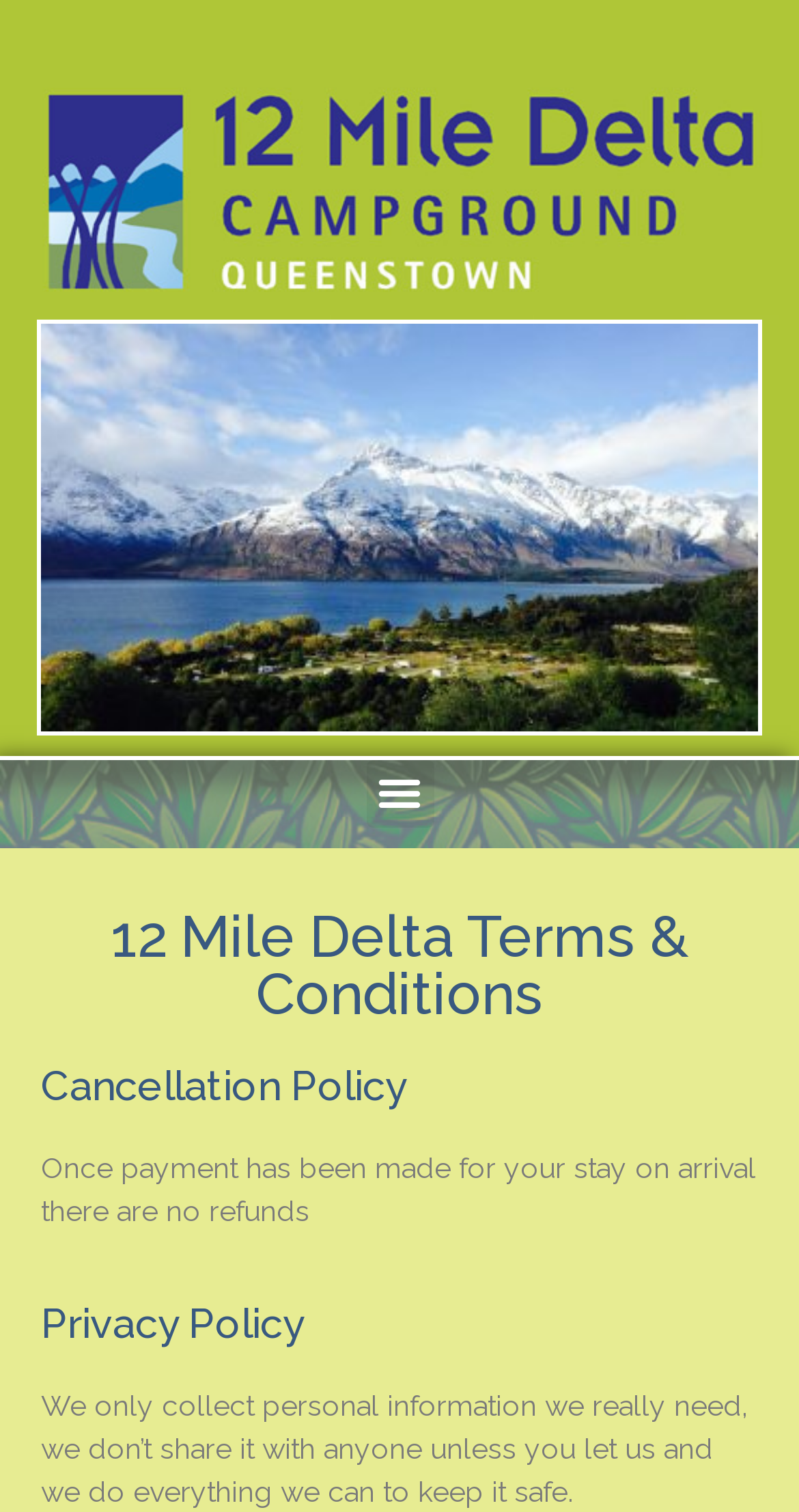What is the purpose of collecting personal information? Using the information from the screenshot, answer with a single word or phrase.

To keep it safe